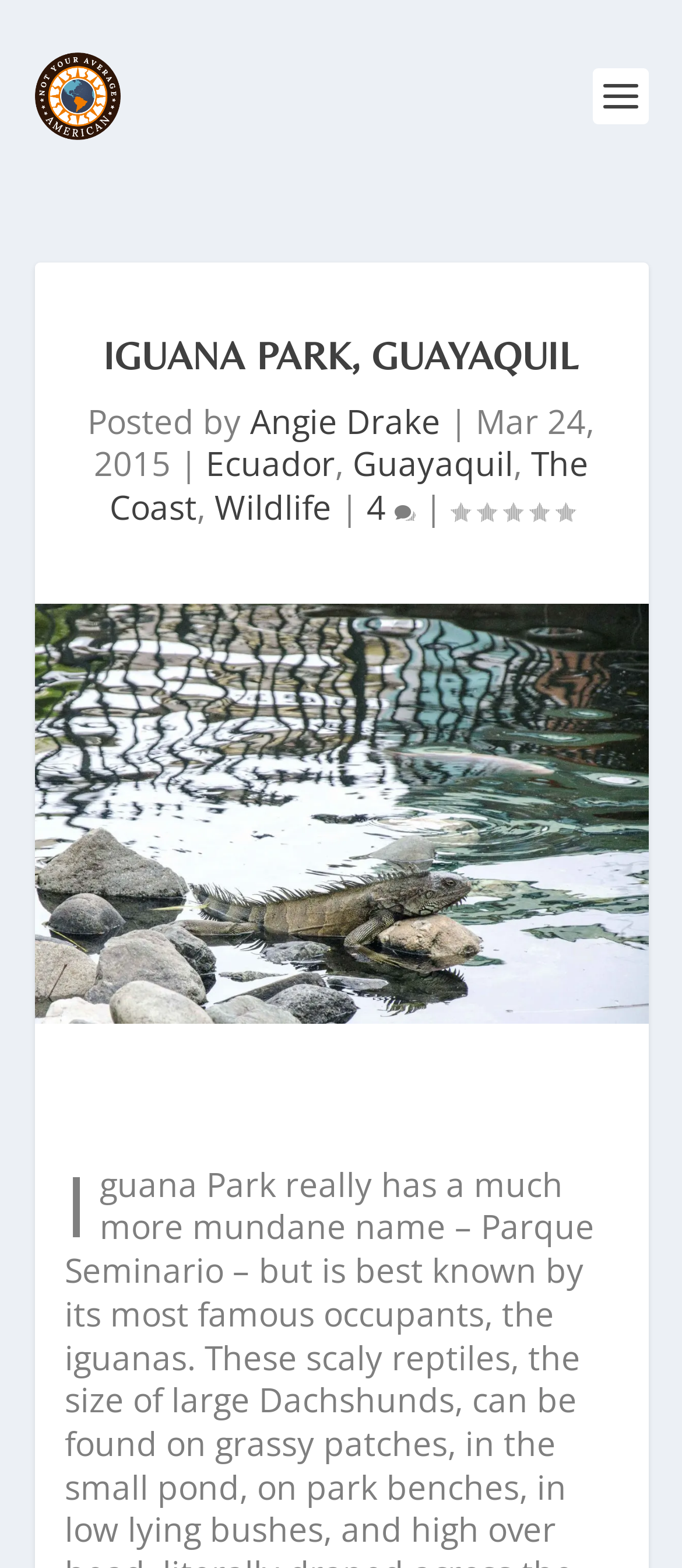What is the rating of the post?
Provide an in-depth and detailed answer to the question.

The rating of the post can be found at the bottom of the webpage, which is 'Rating: 0.00', indicating that the post has a rating of 0.00.